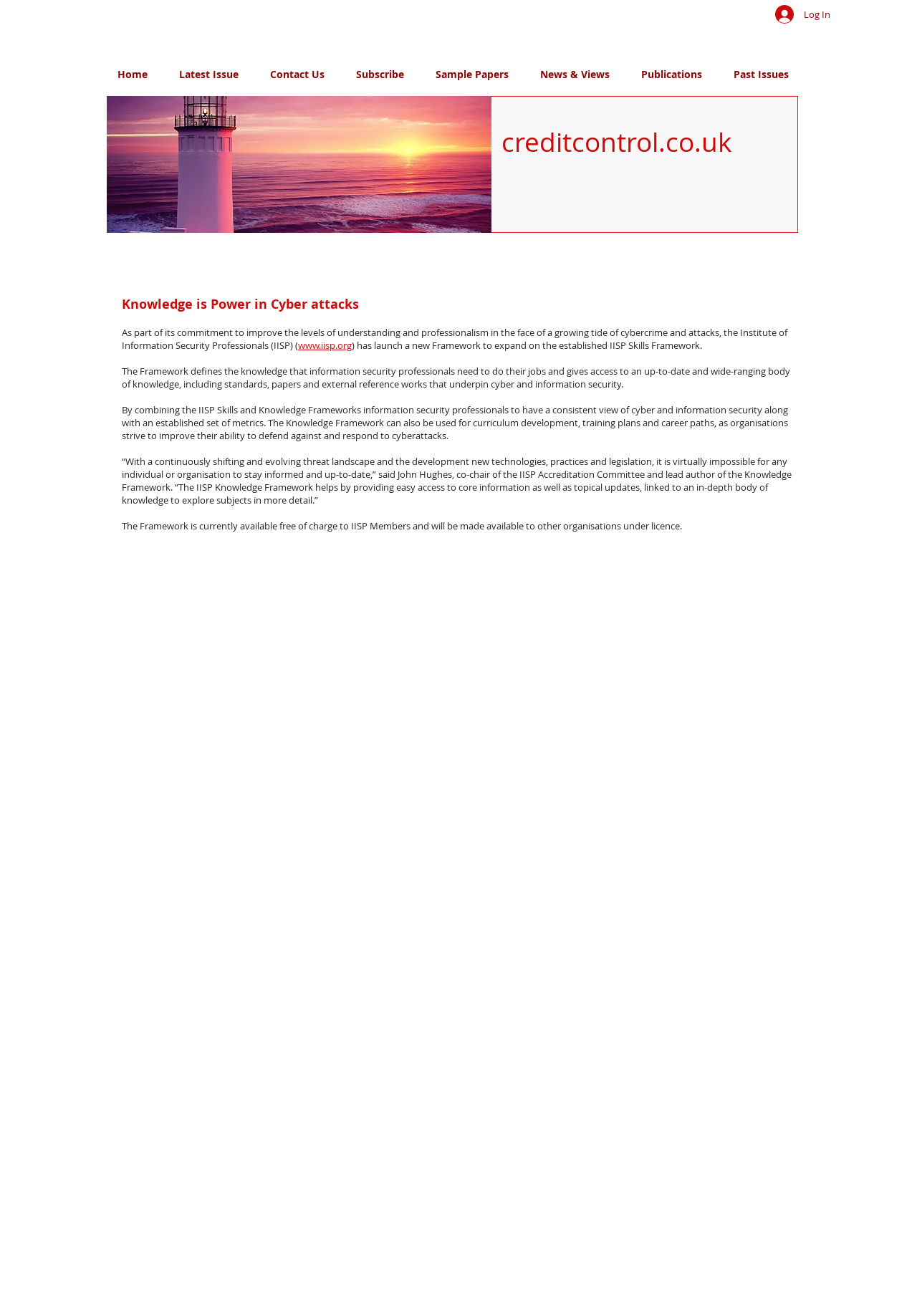Can you provide the bounding box coordinates for the element that should be clicked to implement the instruction: "View Latest Issue"?

[0.178, 0.048, 0.277, 0.065]